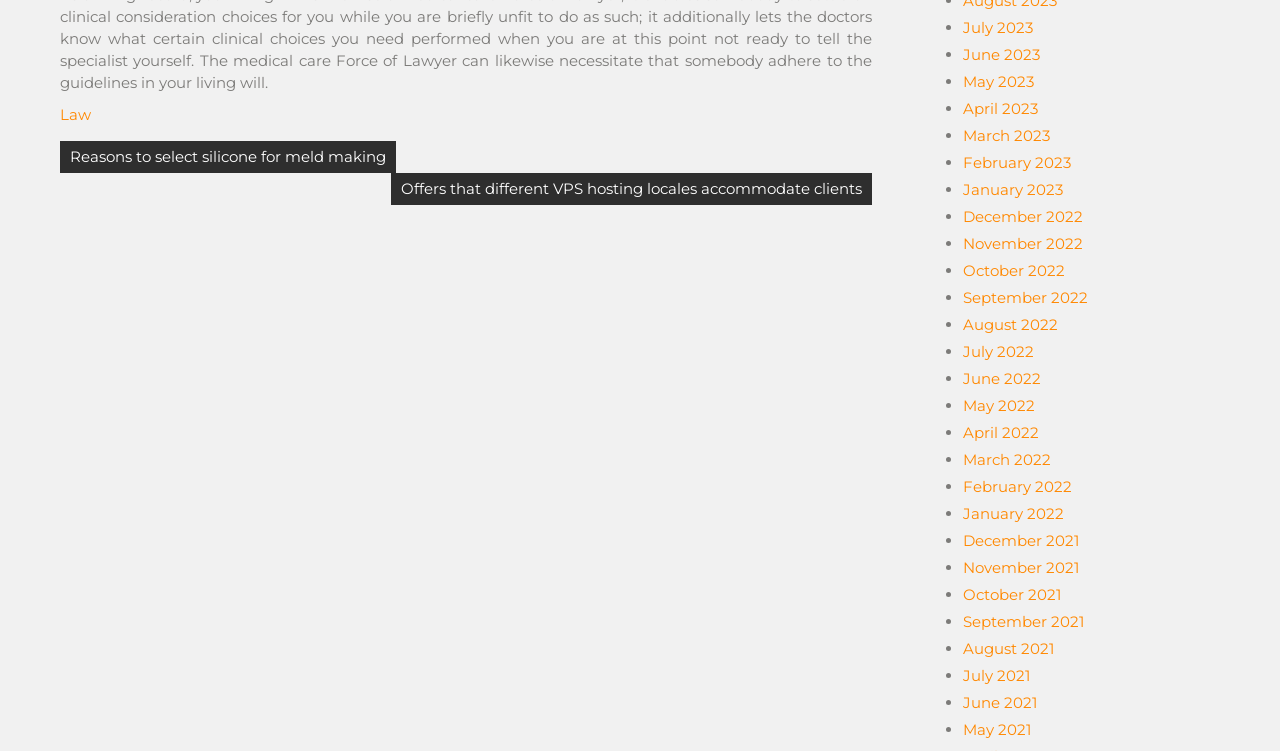How many links are there in the post navigation section?
Provide a detailed and extensive answer to the question.

The post navigation section contains 40 links, each representing a different month and year, from July 2023 to May 2021.